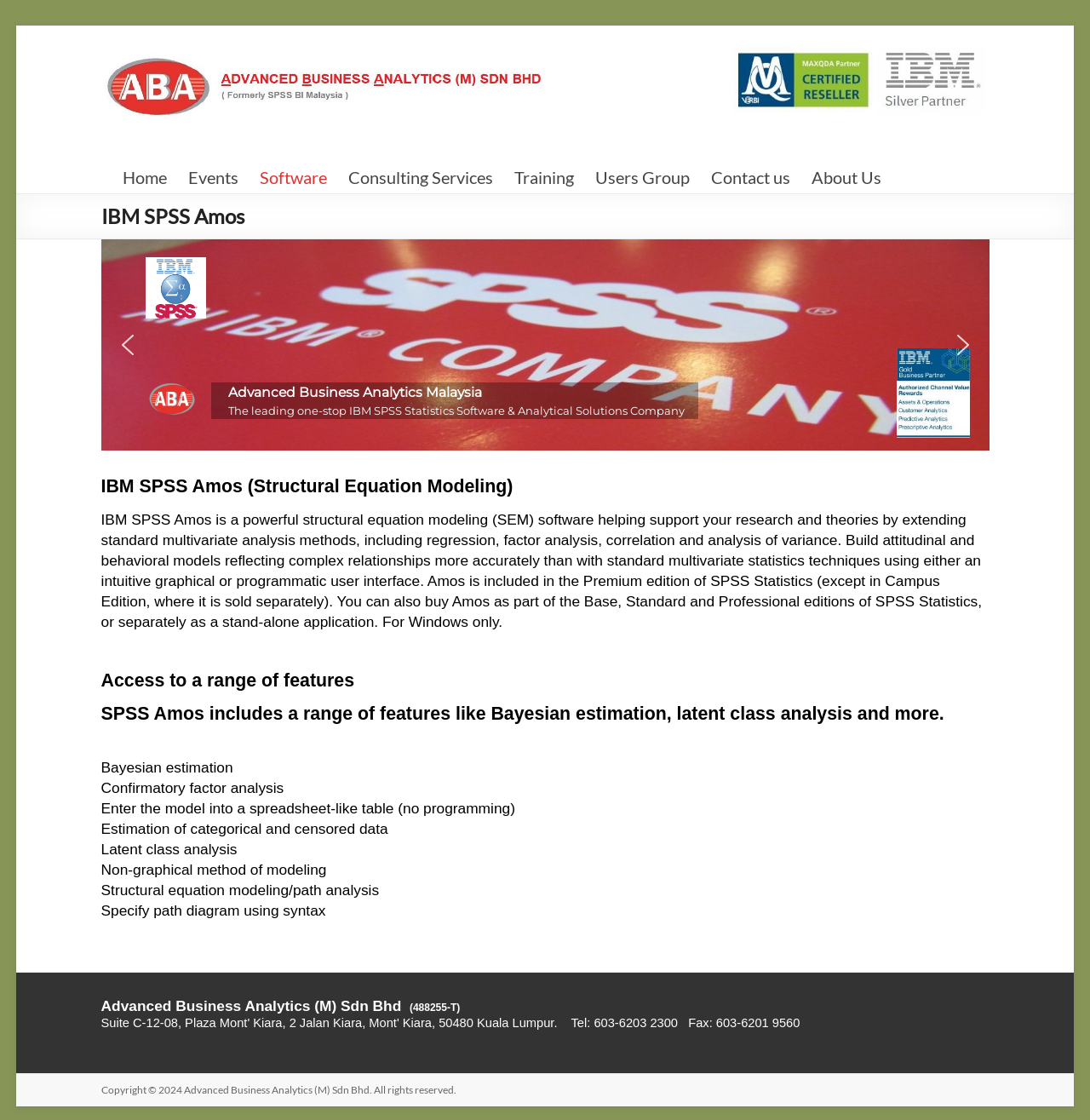Find the bounding box of the UI element described as follows: "Contact us".

[0.652, 0.144, 0.725, 0.173]